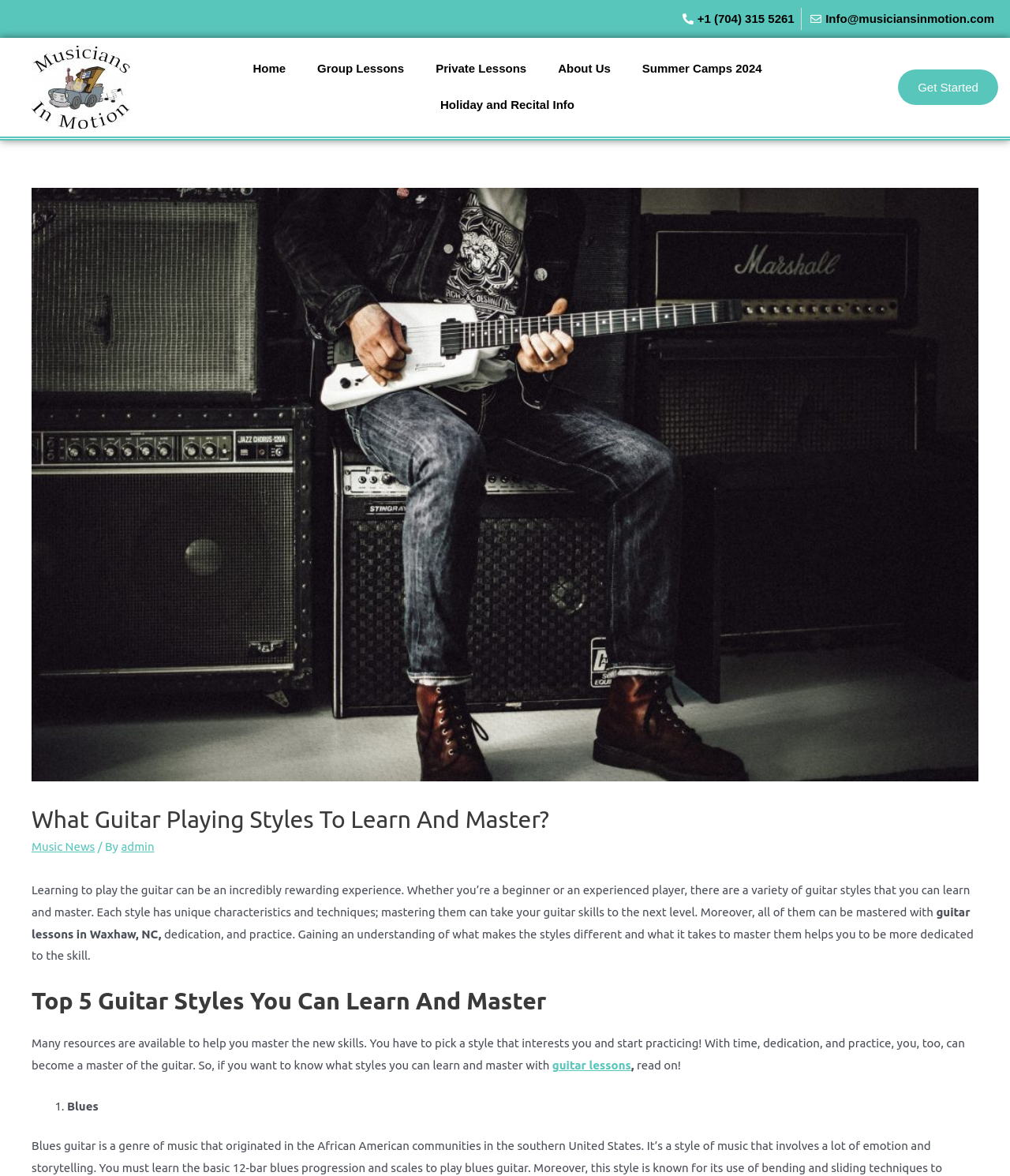How many guitar styles are mentioned?
Look at the screenshot and respond with one word or a short phrase.

At least 1